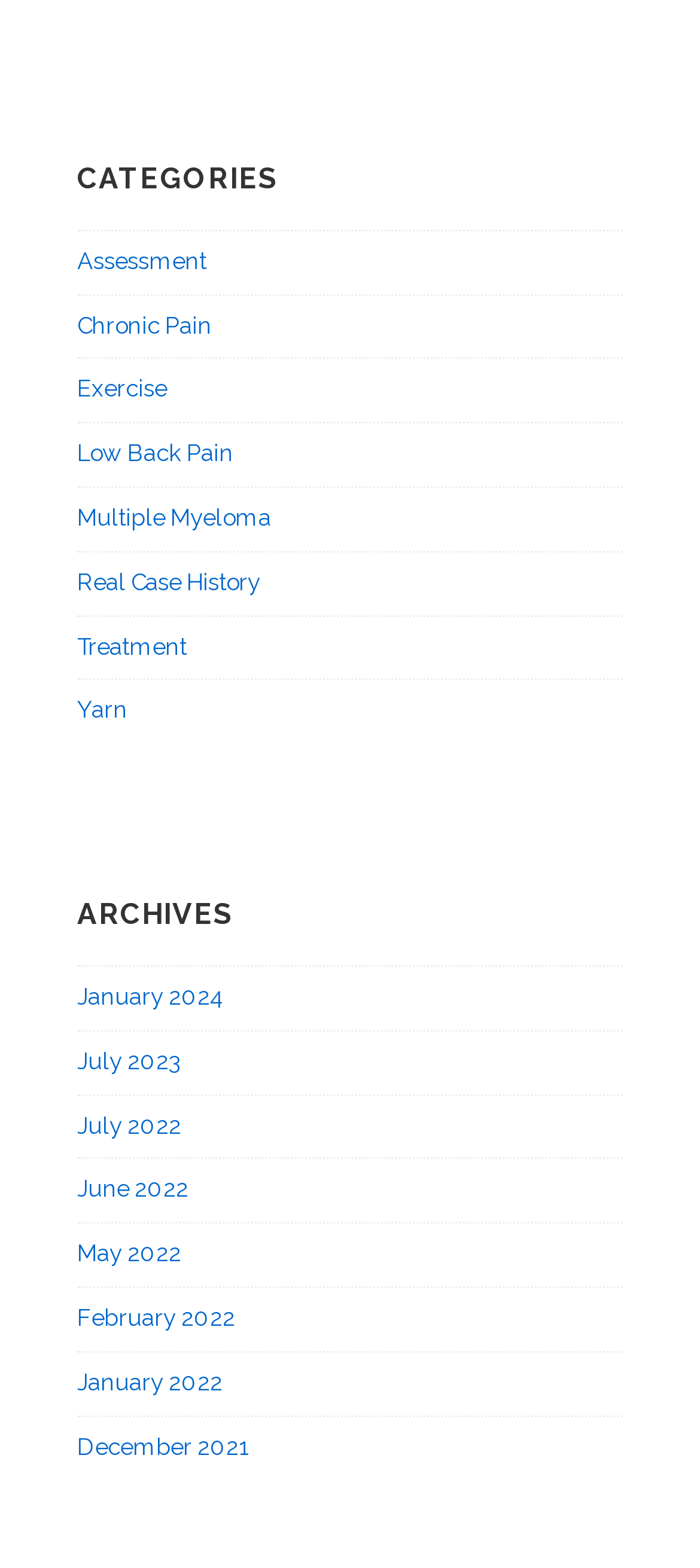Identify the bounding box for the UI element described as: "Treatment". The coordinates should be four float numbers between 0 and 1, i.e., [left, top, right, bottom].

[0.11, 0.403, 0.267, 0.421]